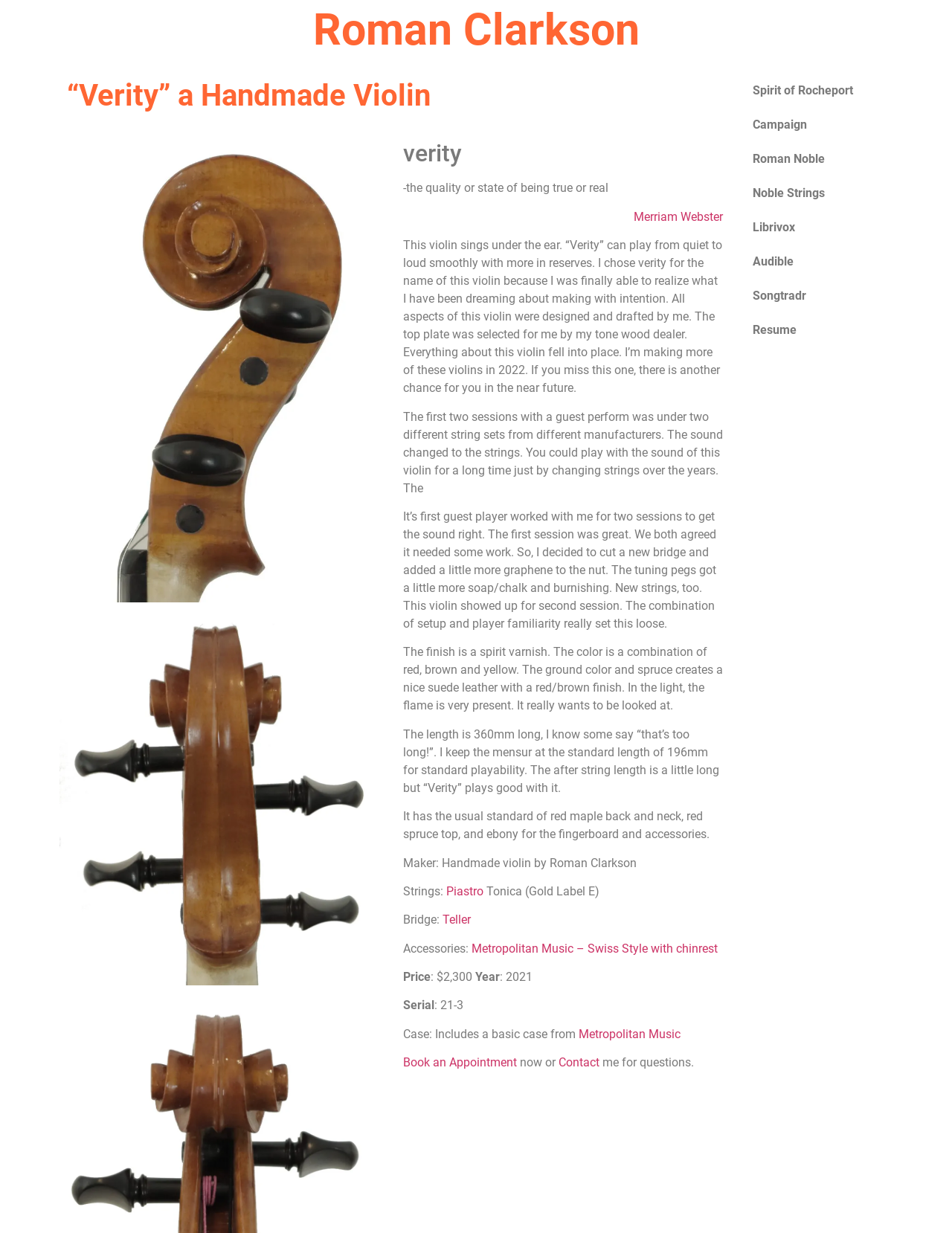What is the material of the fingerboard and accessories?
Using the picture, provide a one-word or short phrase answer.

Ebony